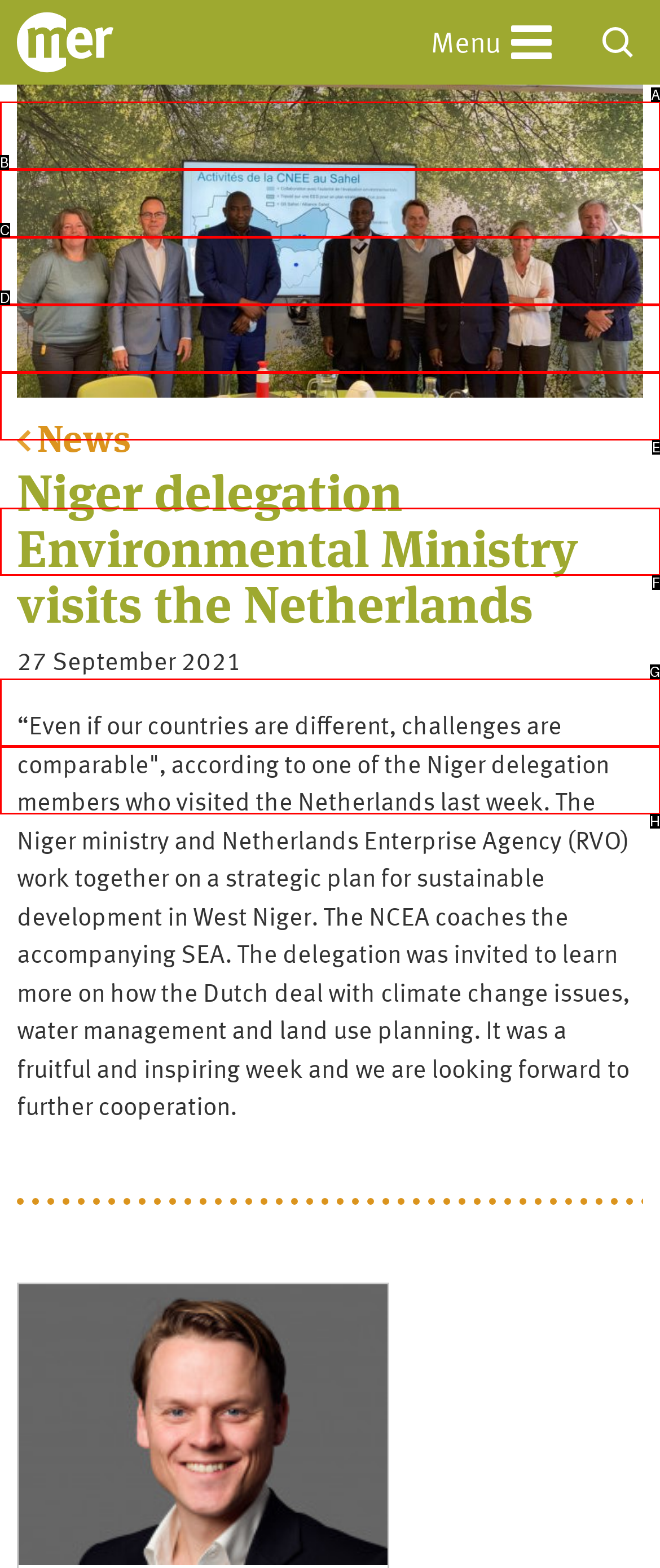Based on the description: ESIA/SEA per country, select the HTML element that best fits. Reply with the letter of the correct choice from the options given.

E